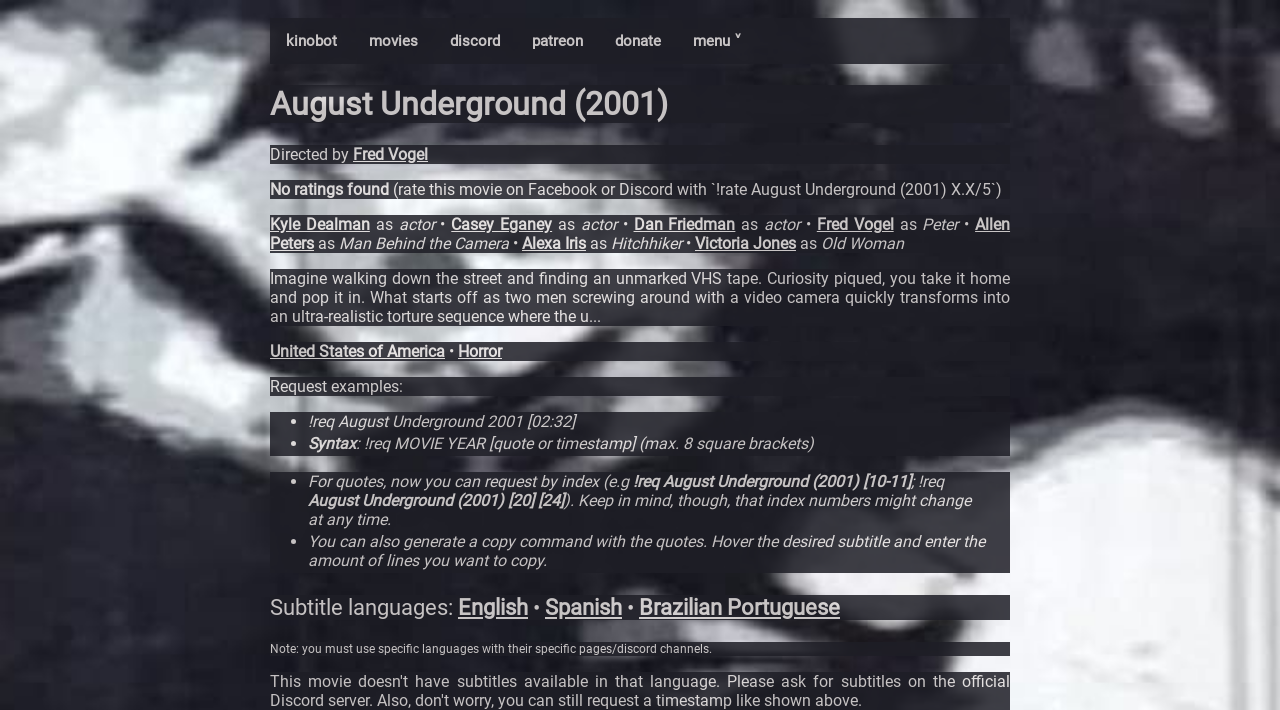Please find the bounding box coordinates of the element that must be clicked to perform the given instruction: "View the movie details of August Underground (2001)". The coordinates should be four float numbers from 0 to 1, i.e., [left, top, right, bottom].

[0.211, 0.12, 0.789, 0.174]